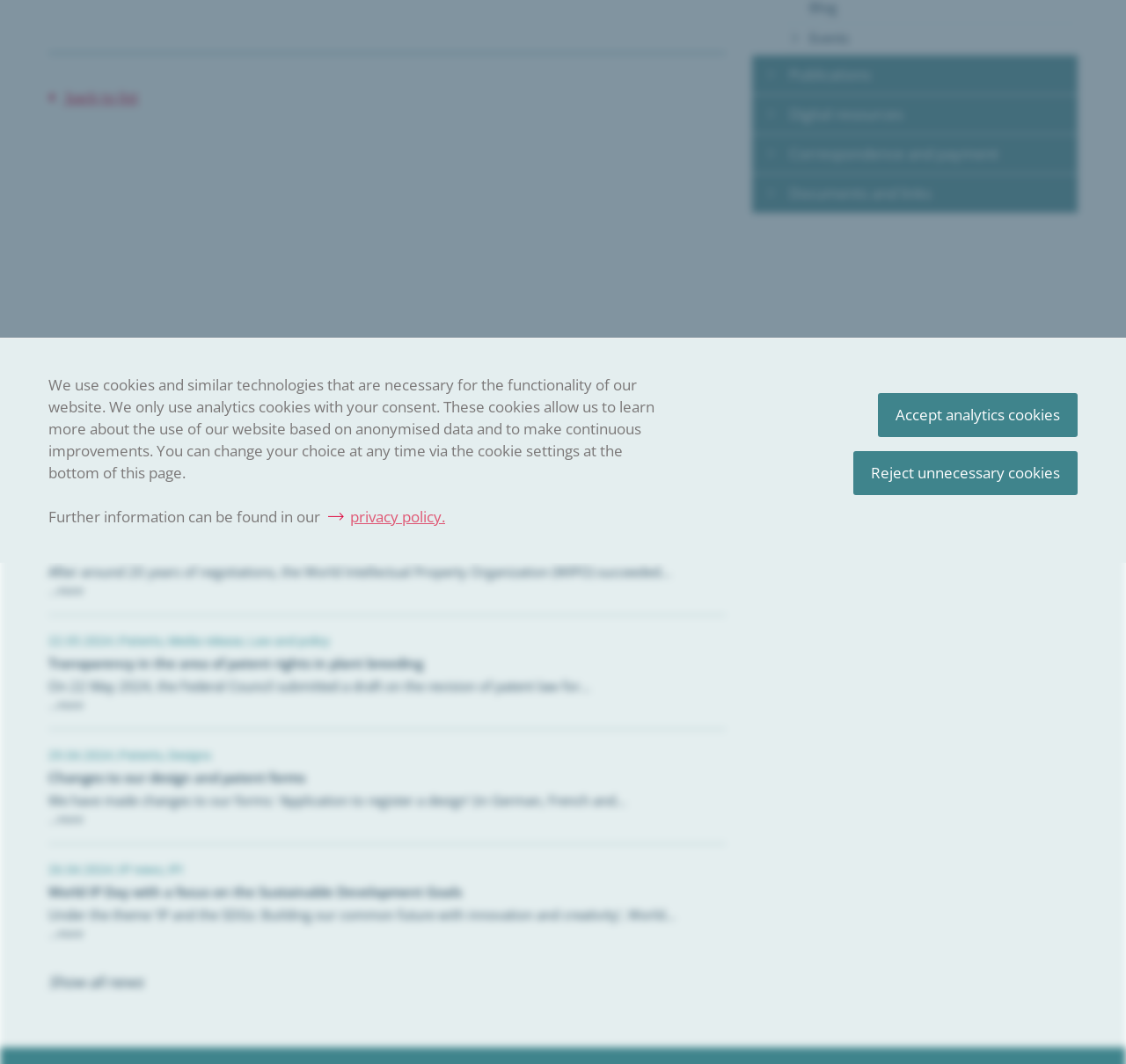Find the bounding box coordinates for the element described here: "privacy policy.".

[0.291, 0.475, 0.395, 0.496]